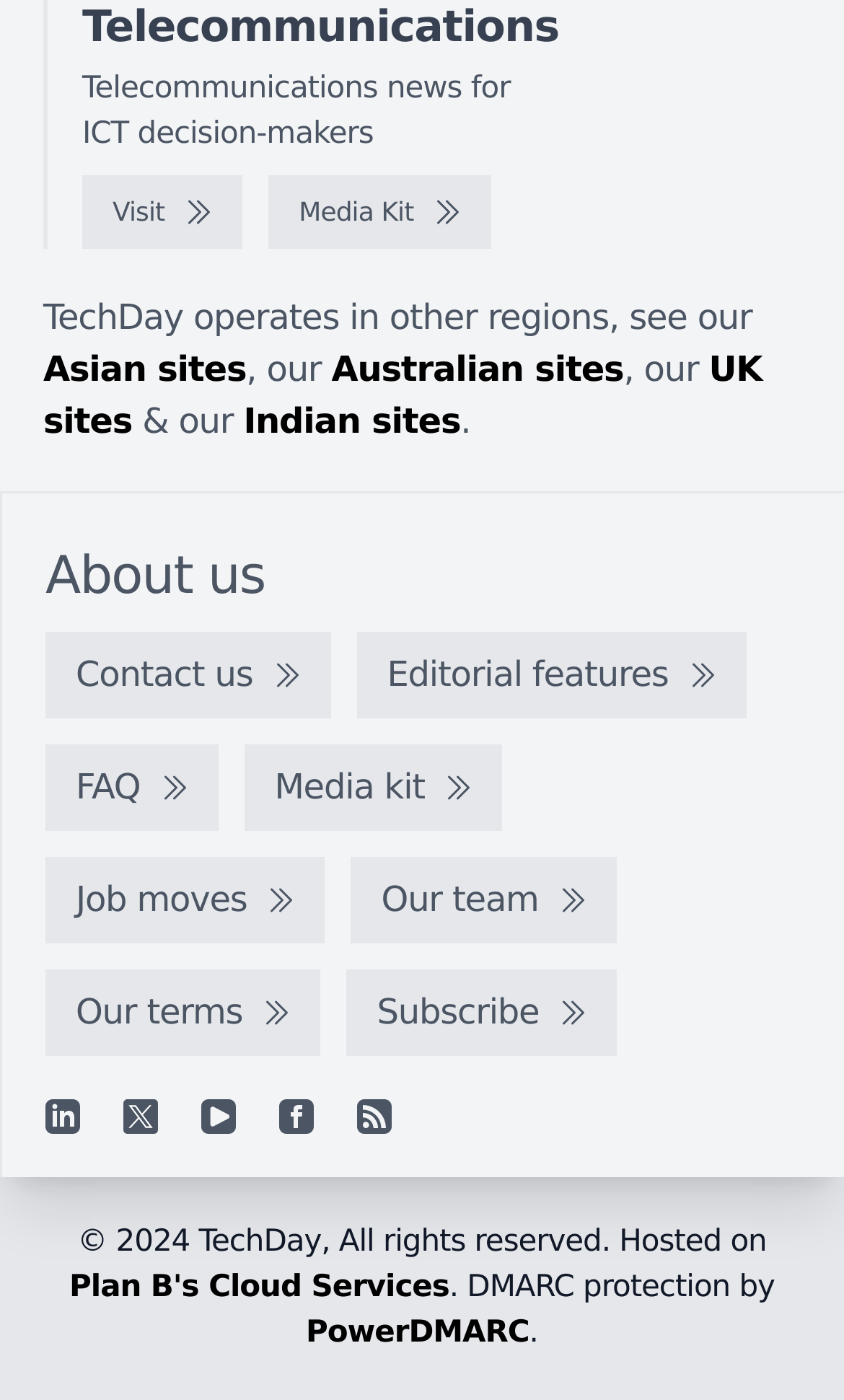Please identify the coordinates of the bounding box that should be clicked to fulfill this instruction: "View Media Kit".

[0.318, 0.126, 0.582, 0.178]